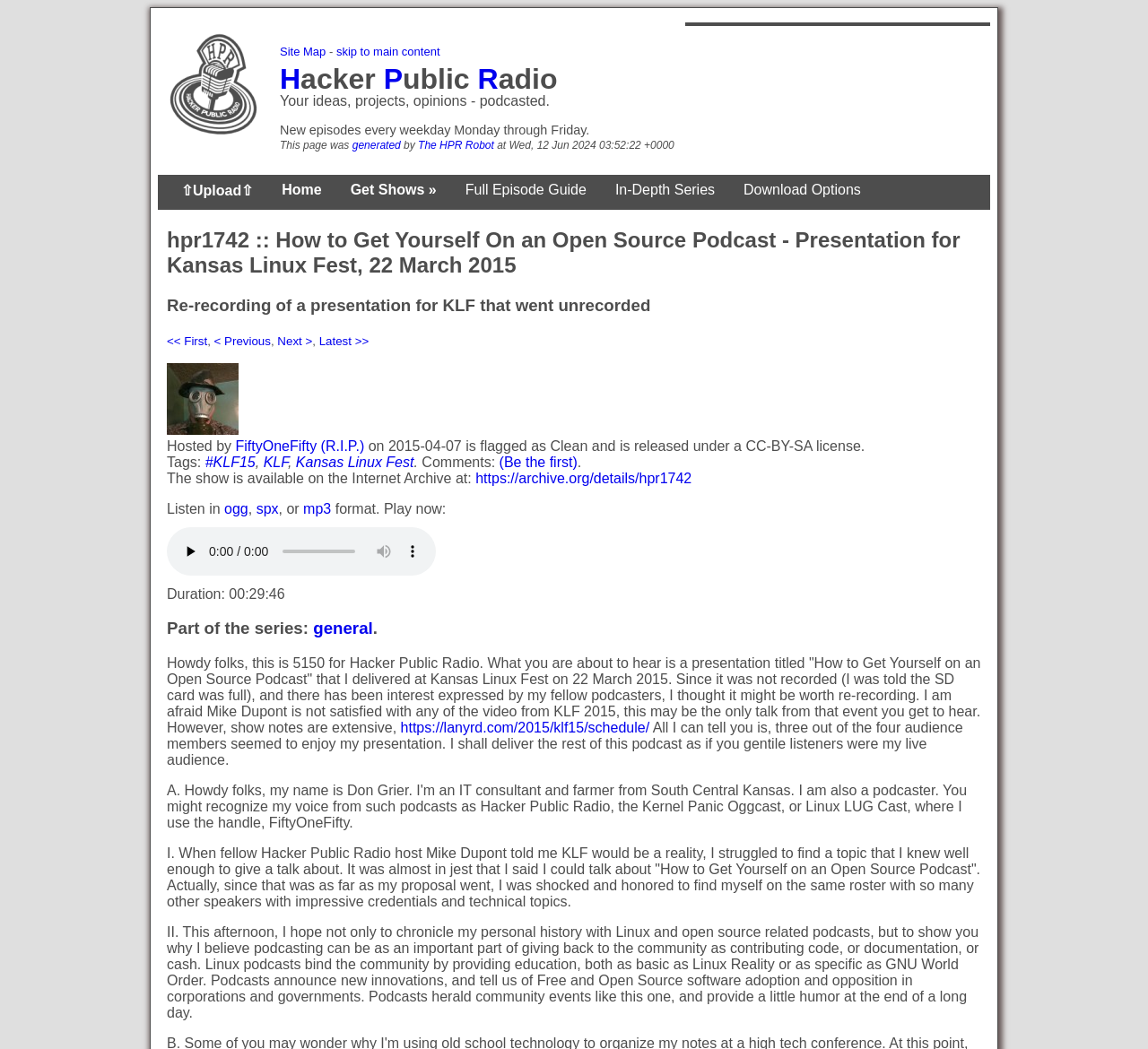What is the name of the event where the presentation was delivered?
Carefully analyze the image and provide a detailed answer to the question.

I determined the answer by looking at the heading element with the text 'hpr1742 :: How to Get Yourself On an Open Source Podcast - Presentation for Kansas Linux Fest, 22 March 2015' which mentions the event where the presentation was delivered.